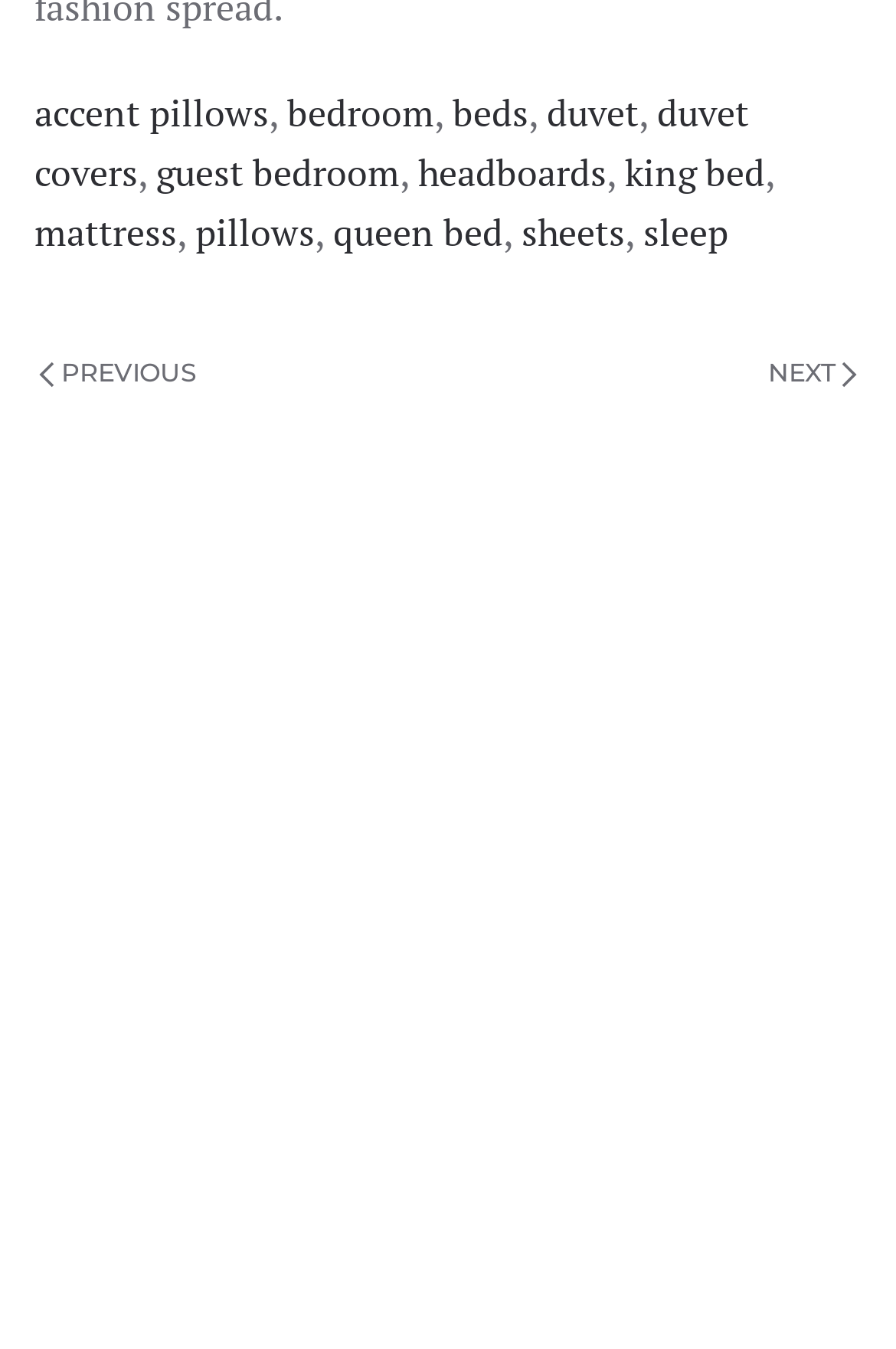Locate the bounding box coordinates of the region to be clicked to comply with the following instruction: "go to bedroom". The coordinates must be four float numbers between 0 and 1, in the form [left, top, right, bottom].

[0.321, 0.065, 0.485, 0.103]